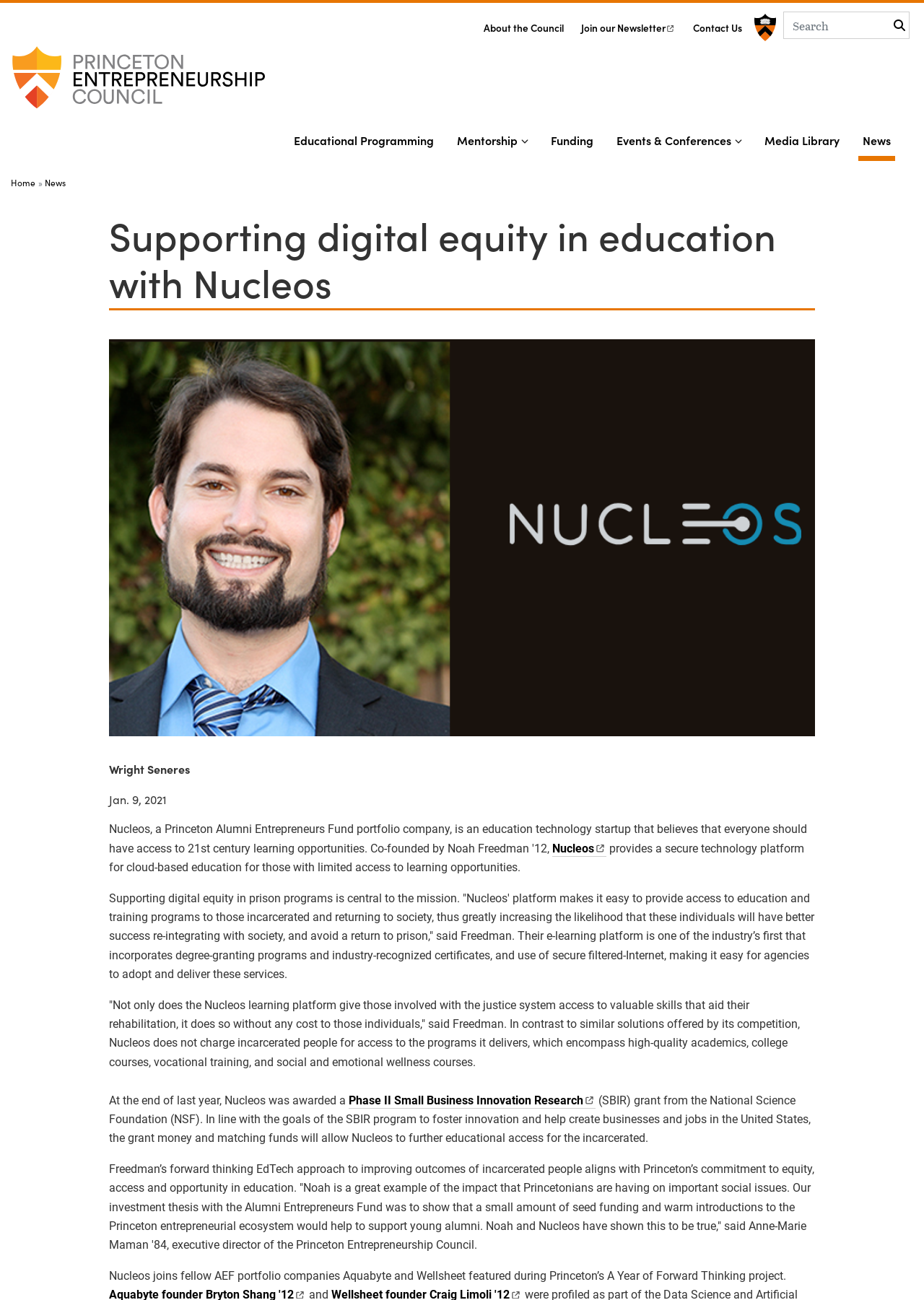Construct a comprehensive caption that outlines the webpage's structure and content.

The webpage is about Nucleos, an education technology startup that aims to provide 21st-century learning opportunities to everyone, especially those with limited access. The page is divided into several sections. At the top, there is a navigation menu with links to different sections, including "Educational Programming", "Mentorship", "Funding", and "Events & Conferences". Below the navigation menu, there is a search bar and a link to "About the Council".

The main content of the page is an article about Nucleos, which is a Princeton Alumni Entrepreneurs Fund portfolio company. The article features an image of Noah Freedman, the co-founder of Nucleos, and a quote from him about the company's mission. The article explains that Nucleos provides a secure technology platform for cloud-based education, which is especially useful for those in prison programs. The platform offers degree-granting programs and industry-recognized certificates, and is designed to be easy for agencies to adopt and deliver.

The article also mentions that Nucleos was awarded a Phase II Small Business Innovation Research (SBIR) grant from the National Science Foundation (NSF) to further educational access for the incarcerated. Additionally, the article quotes Anne-Marie Maman, executive director of the Princeton Entrepreneurship Council, about the impact of Nucleos and its alignment with Princeton's commitment to equity, access, and opportunity in education.

Throughout the article, there are links to external sources, including the Nucleos website and the National Science Foundation website. The page also features a breadcrumb navigation menu at the top, which shows the current section as "News".